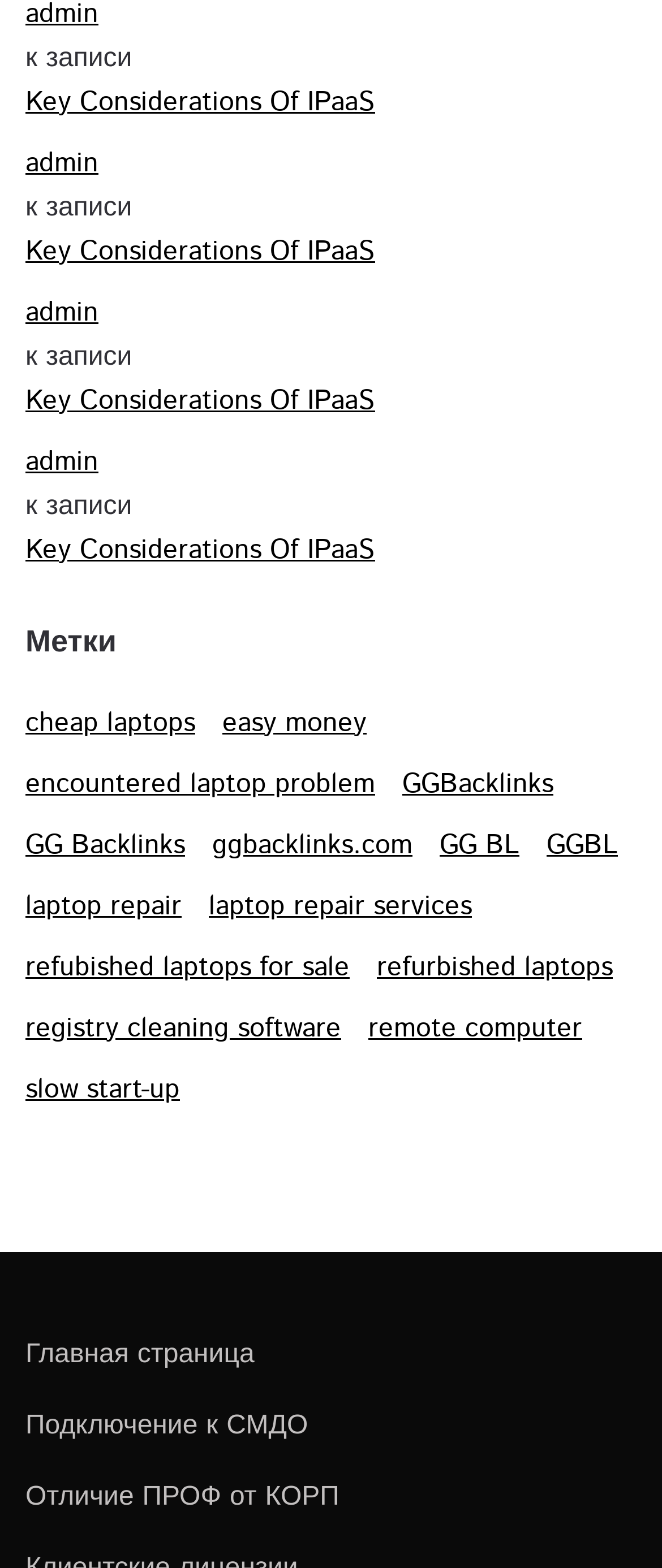How many links have the text containing 'laptop'?
Look at the image and respond with a single word or a short phrase.

3